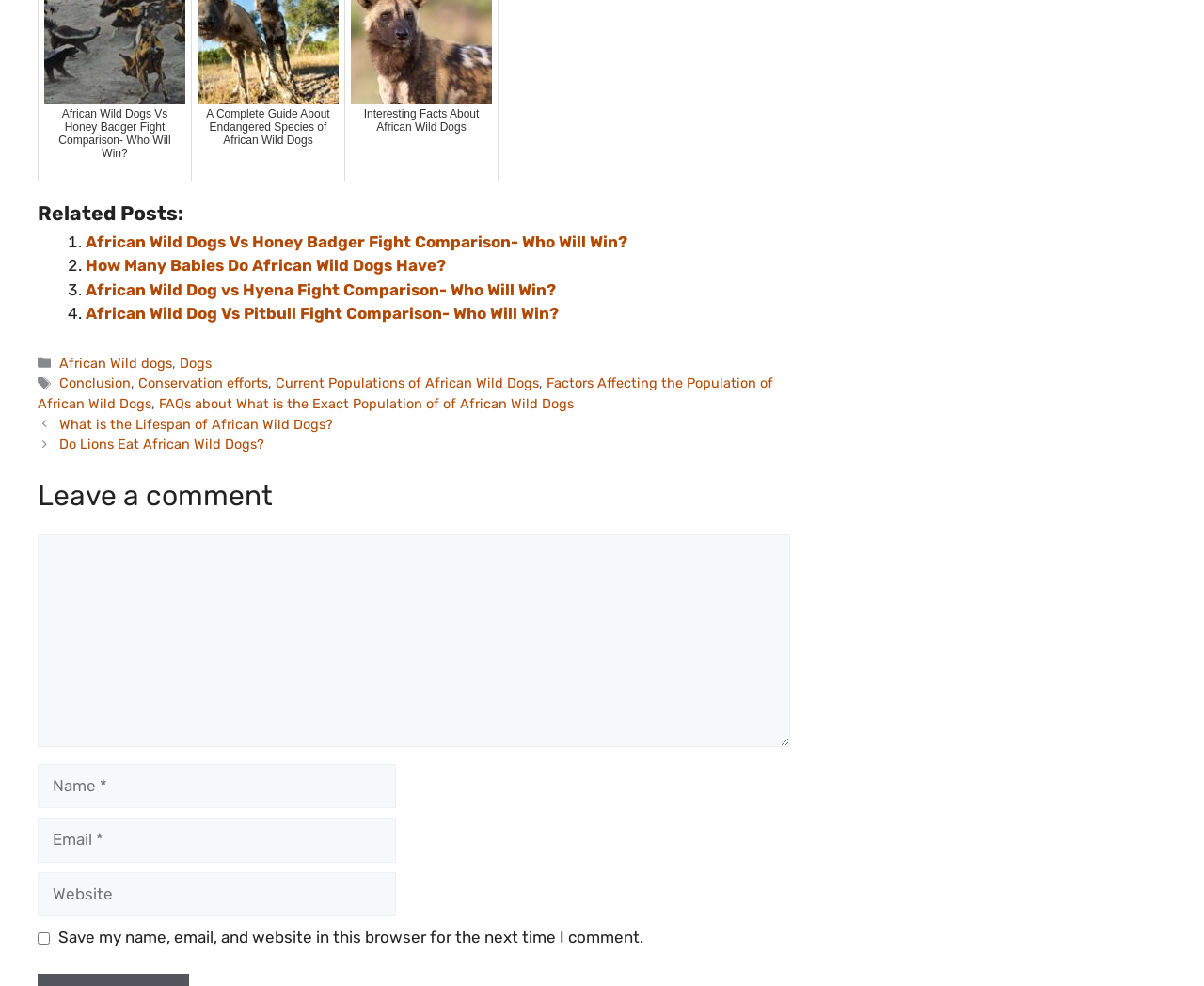Please determine the bounding box coordinates of the clickable area required to carry out the following instruction: "Click on the link 'African Wild Dogs Vs Honey Badger Fight Comparison- Who Will Win?'". The coordinates must be four float numbers between 0 and 1, represented as [left, top, right, bottom].

[0.071, 0.235, 0.521, 0.254]